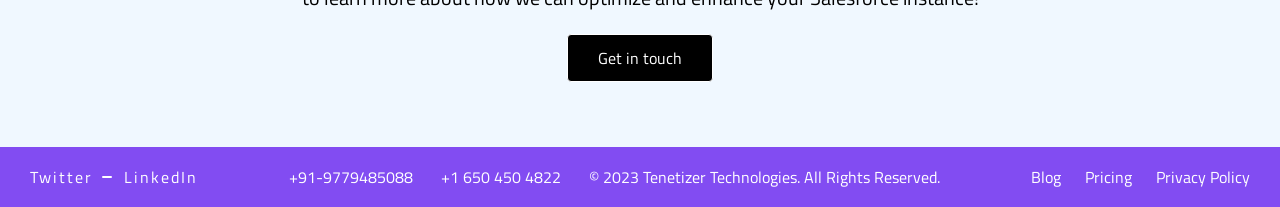Respond with a single word or short phrase to the following question: 
How many social media links are there?

2